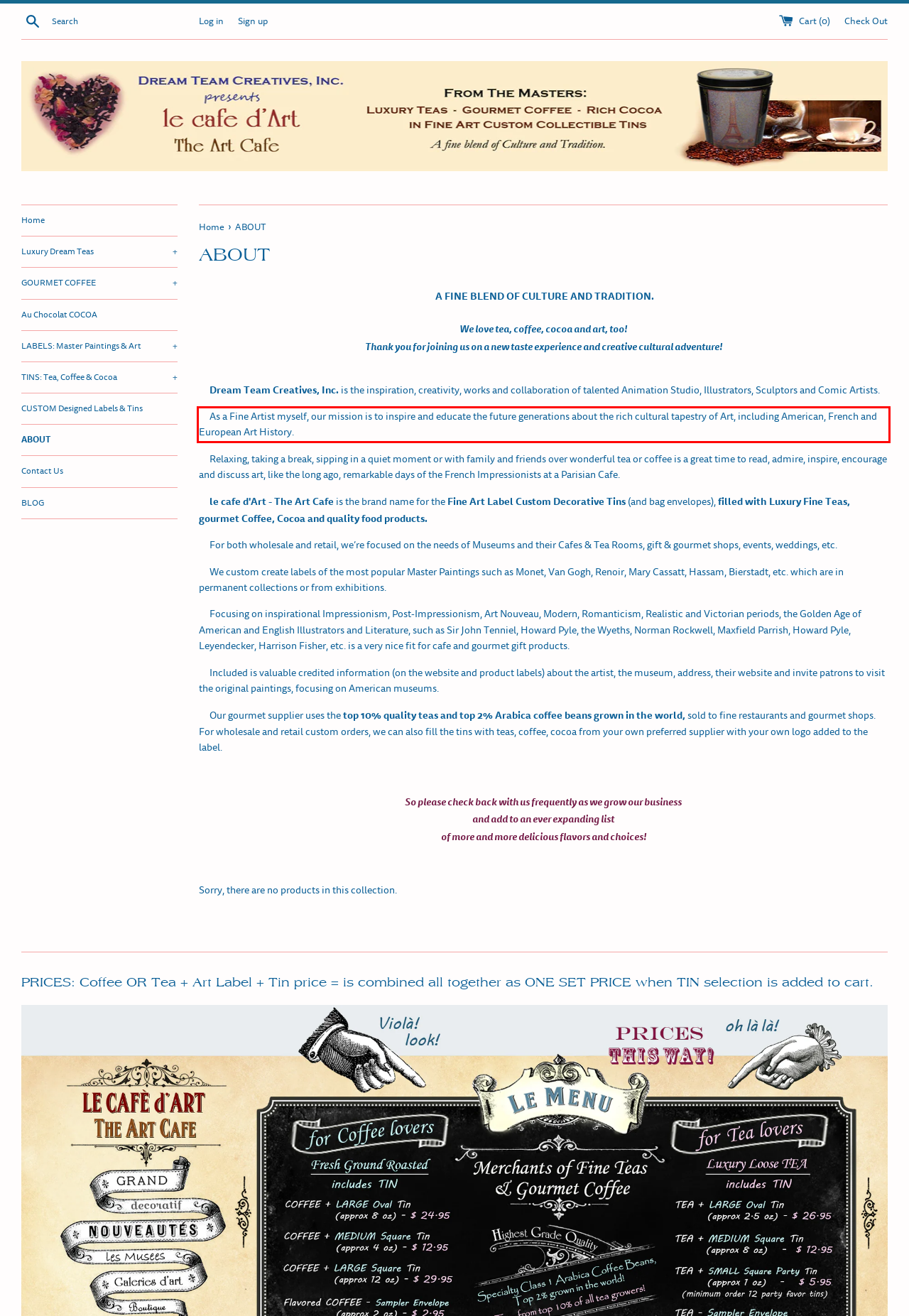There is a UI element on the webpage screenshot marked by a red bounding box. Extract and generate the text content from within this red box.

As a Fine Artist myself, our mission is to inspire and educate the future generations about the rich cultural tapestry of Art, including American, French and European Art History.